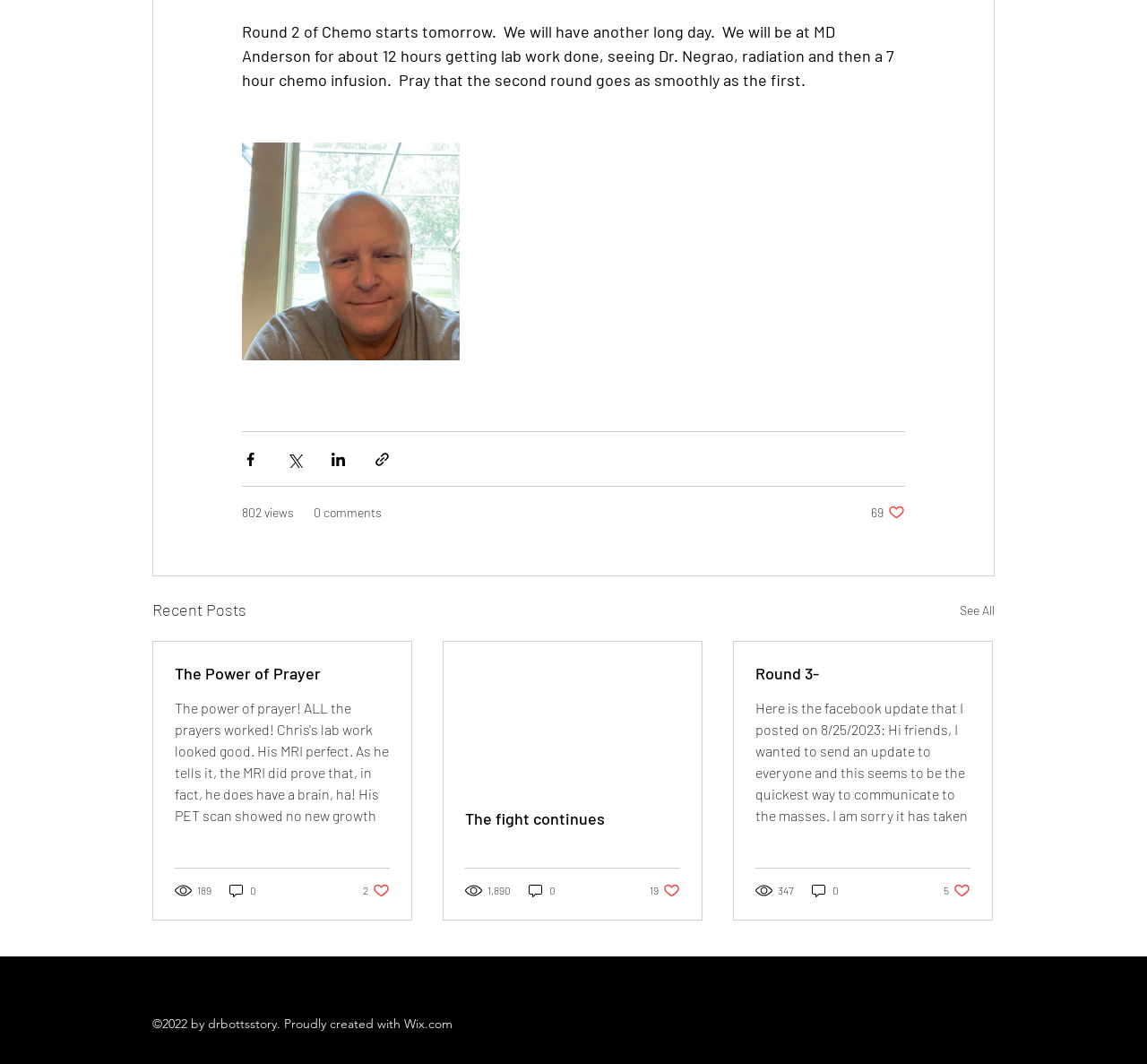Identify the bounding box coordinates for the UI element described by the following text: "0". Provide the coordinates as four float numbers between 0 and 1, in the format [left, top, right, bottom].

[0.198, 0.829, 0.225, 0.845]